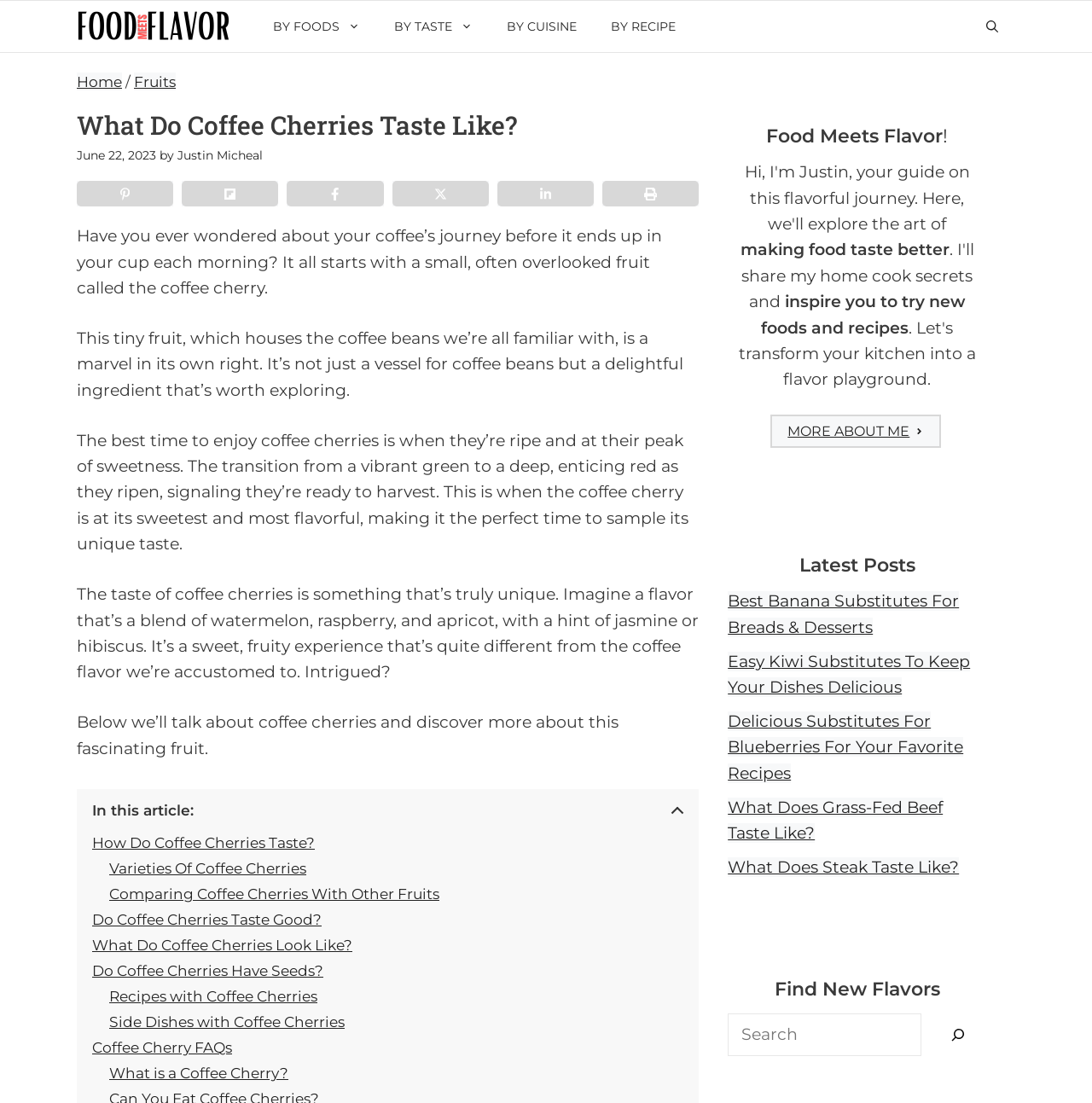Please find the bounding box coordinates of the clickable region needed to complete the following instruction: "Apply for a loan". The bounding box coordinates must consist of four float numbers between 0 and 1, i.e., [left, top, right, bottom].

None